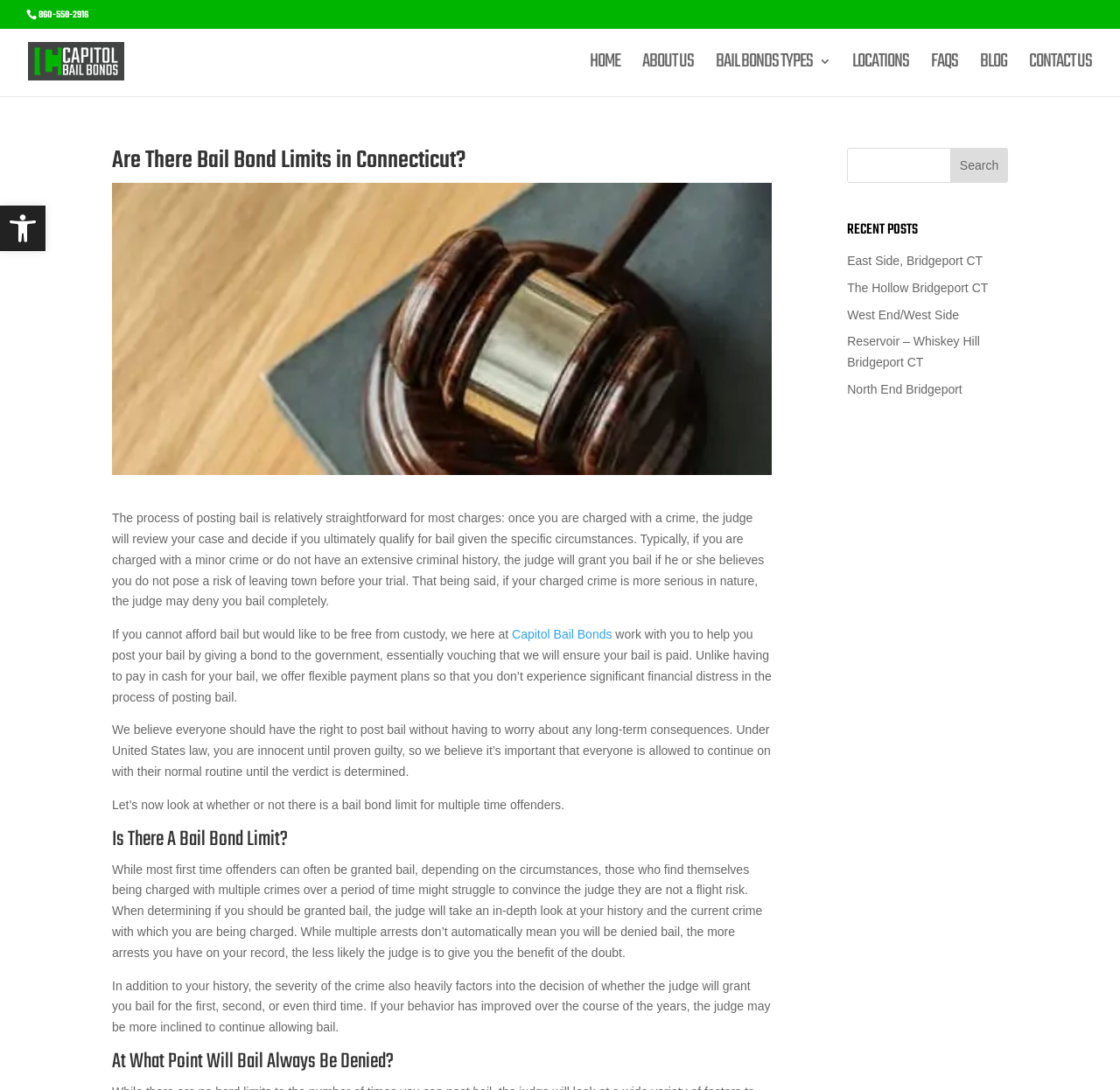Construct a comprehensive description capturing every detail on the webpage.

The webpage is about Capitol Bail Bonds, a company that provides bail bond services in Connecticut. At the top left corner, there is a phone number "860-558-2916" and a link to the company's homepage, accompanied by a logo image. 

Below the top section, there is a navigation menu with links to different pages, including "HOME", "ABOUT US", "BAIL BONDS TYPES 3", "LOCATIONS", "FAQS", "BLOG", and "CONTACT US". 

The main content of the webpage is divided into sections. The first section has a heading "Are There Bail Bond Limits in Connecticut?" and an image of a gavel used by a judge. Below the heading, there is a paragraph explaining the process of posting bail in Connecticut. 

The next section discusses how Capitol Bail Bonds can help individuals who cannot afford bail by providing a bond to the government. This section also explains the company's flexible payment plans and its belief in the importance of allowing individuals to post bail without financial distress.

The following sections discuss the bail bond limit for multiple time offenders, the factors that influence a judge's decision to grant bail, and the circumstances under which bail may be denied. 

On the right side of the webpage, there is a search bar with a label "Search for:" and a button to submit the search query. Below the search bar, there is a section titled "RECENT POSTS" with links to different locations in Bridgeport, CT, including "East Side", "The Hollow", "West End/West Side", "Reservoir – Whiskey Hill", and "North End". 

At the top right corner, there is a button to open the toolbar accessibility tools, accompanied by an image of a accessibility icon.